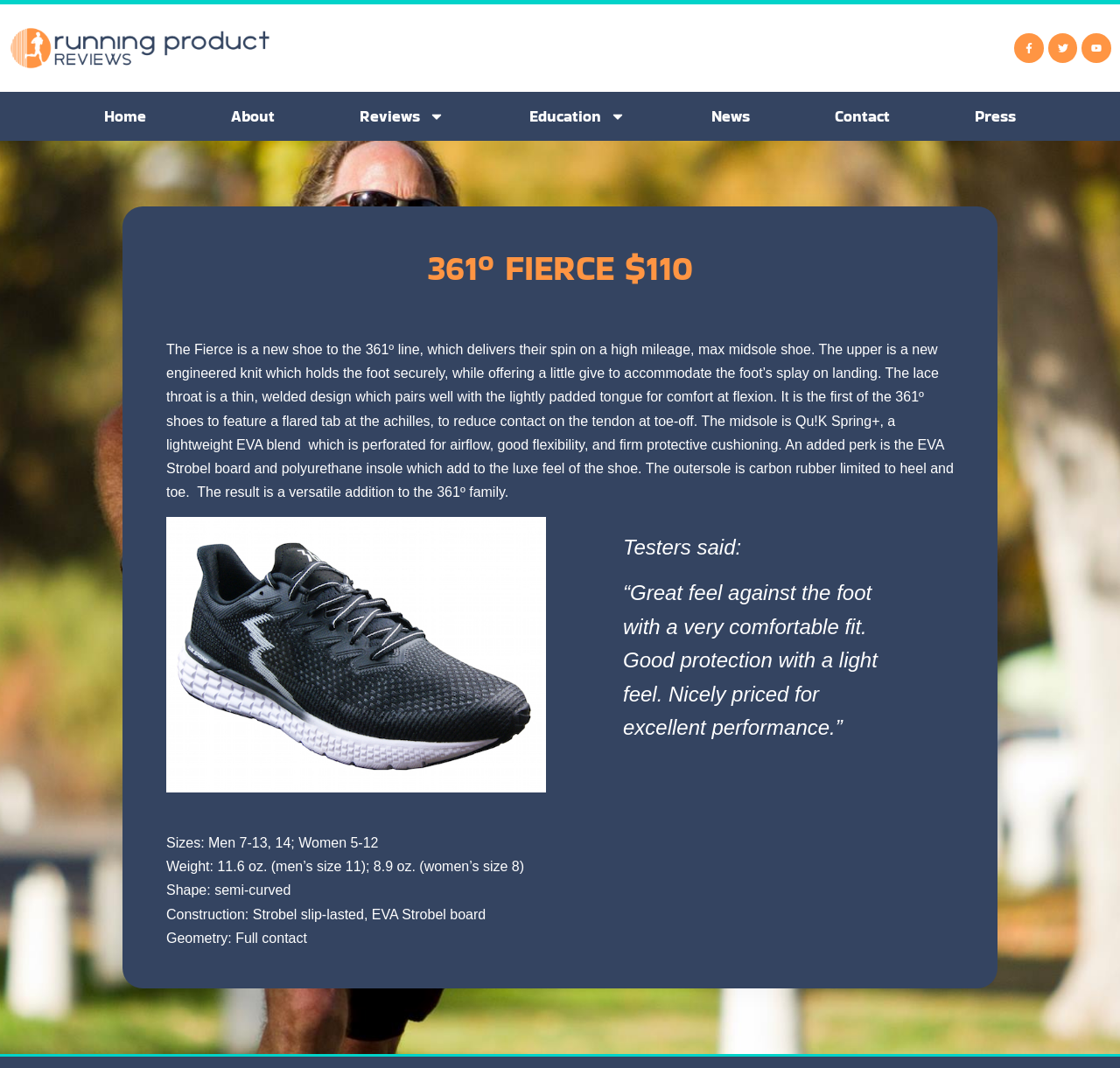Please determine the bounding box coordinates of the area that needs to be clicked to complete this task: 'Click on the 'Facebook-f' link'. The coordinates must be four float numbers between 0 and 1, formatted as [left, top, right, bottom].

[0.906, 0.031, 0.932, 0.059]